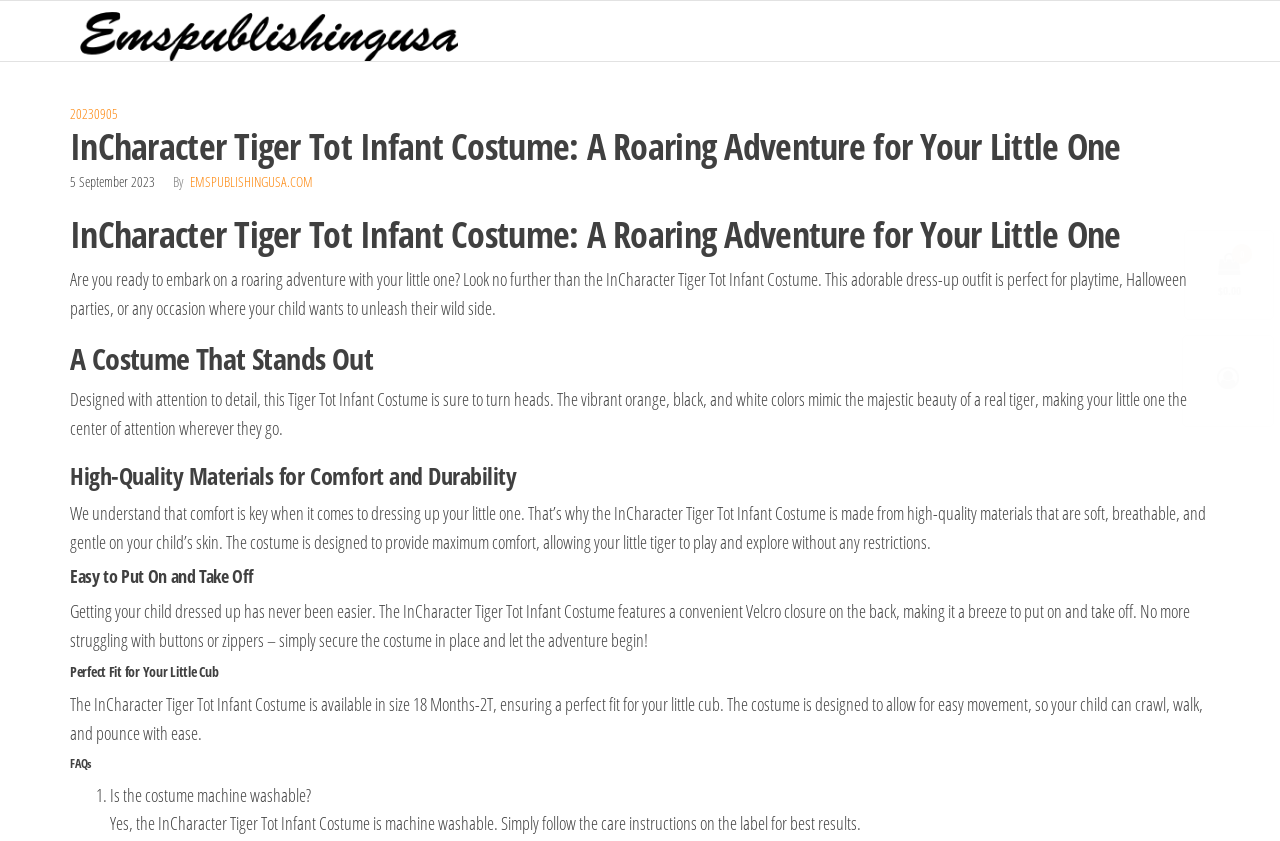Respond to the following question with a brief word or phrase:
How do you put on and take off the costume?

Velcro closure